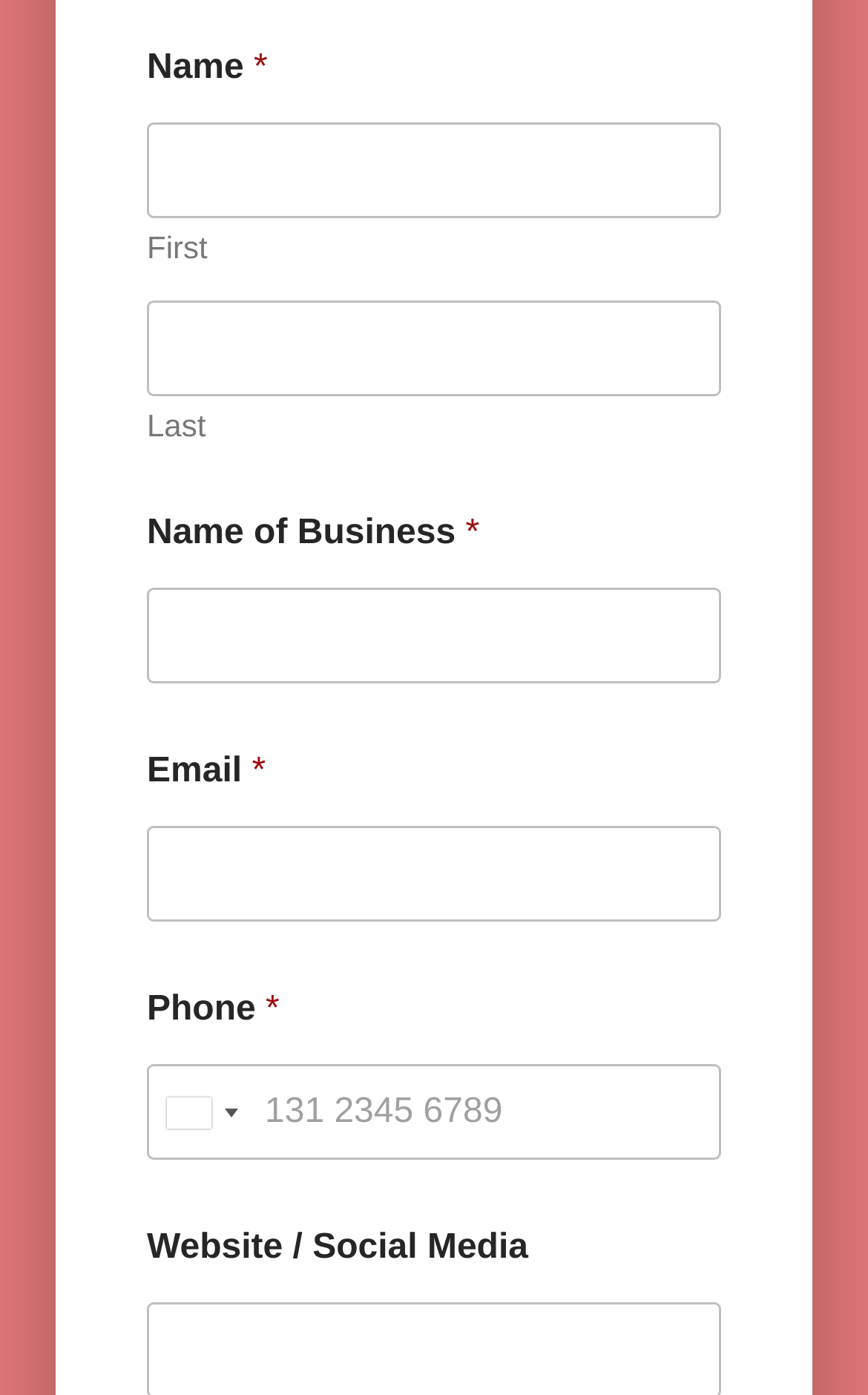What is the vertical order of the input fields?
Using the image, provide a detailed and thorough answer to the question.

By comparing the y1 and y2 coordinates of the input fields, we can determine their vertical order. The 'Name' fields (First and Last) have the smallest y1 and y2 values, followed by the 'Email' field, and then the 'Phone' field.